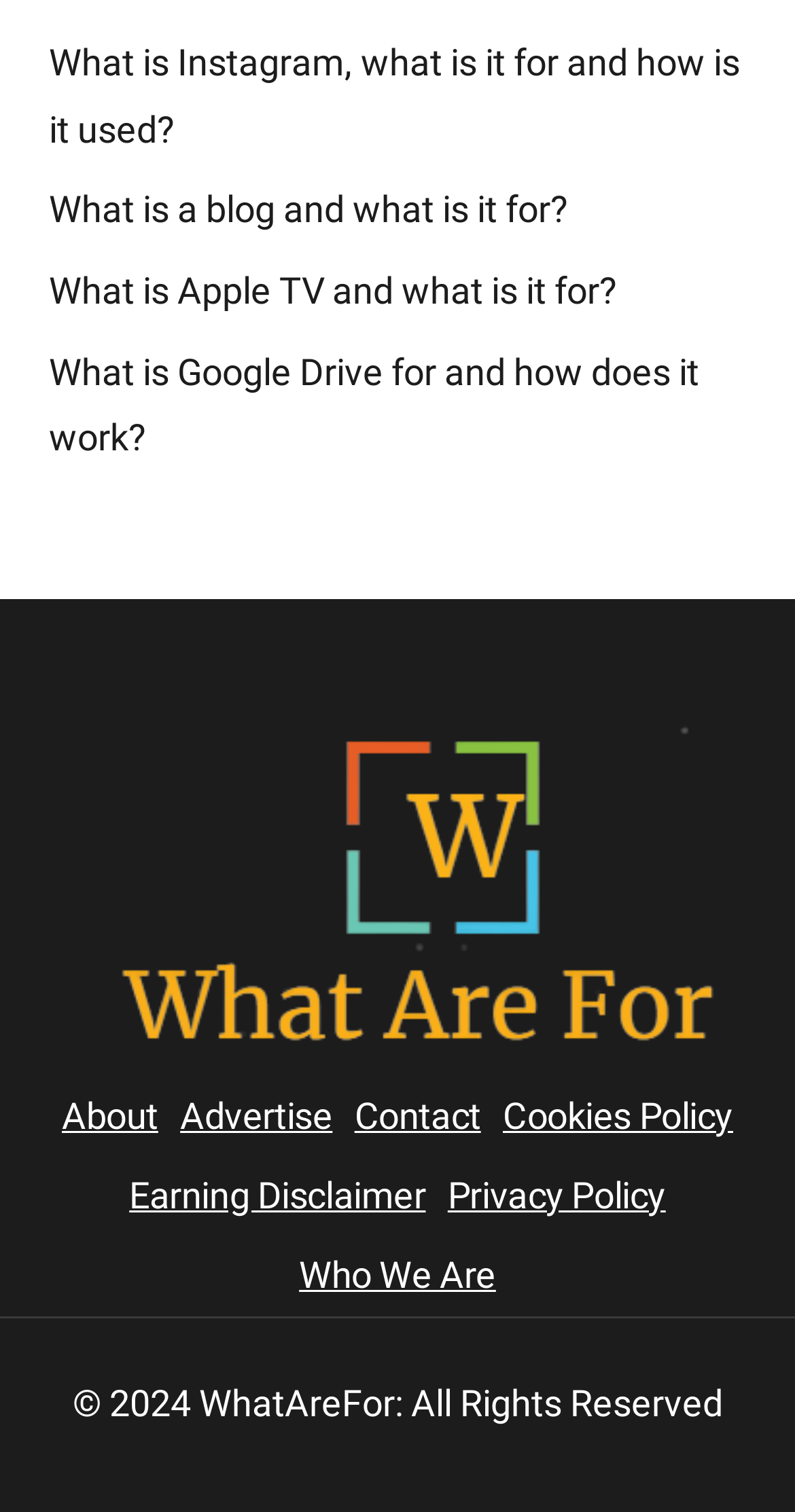Using the provided element description: "name="submit" value="Post Comment"", identify the bounding box coordinates. The coordinates should be four floats between 0 and 1 in the order [left, top, right, bottom].

[0.062, 0.617, 0.605, 0.714]